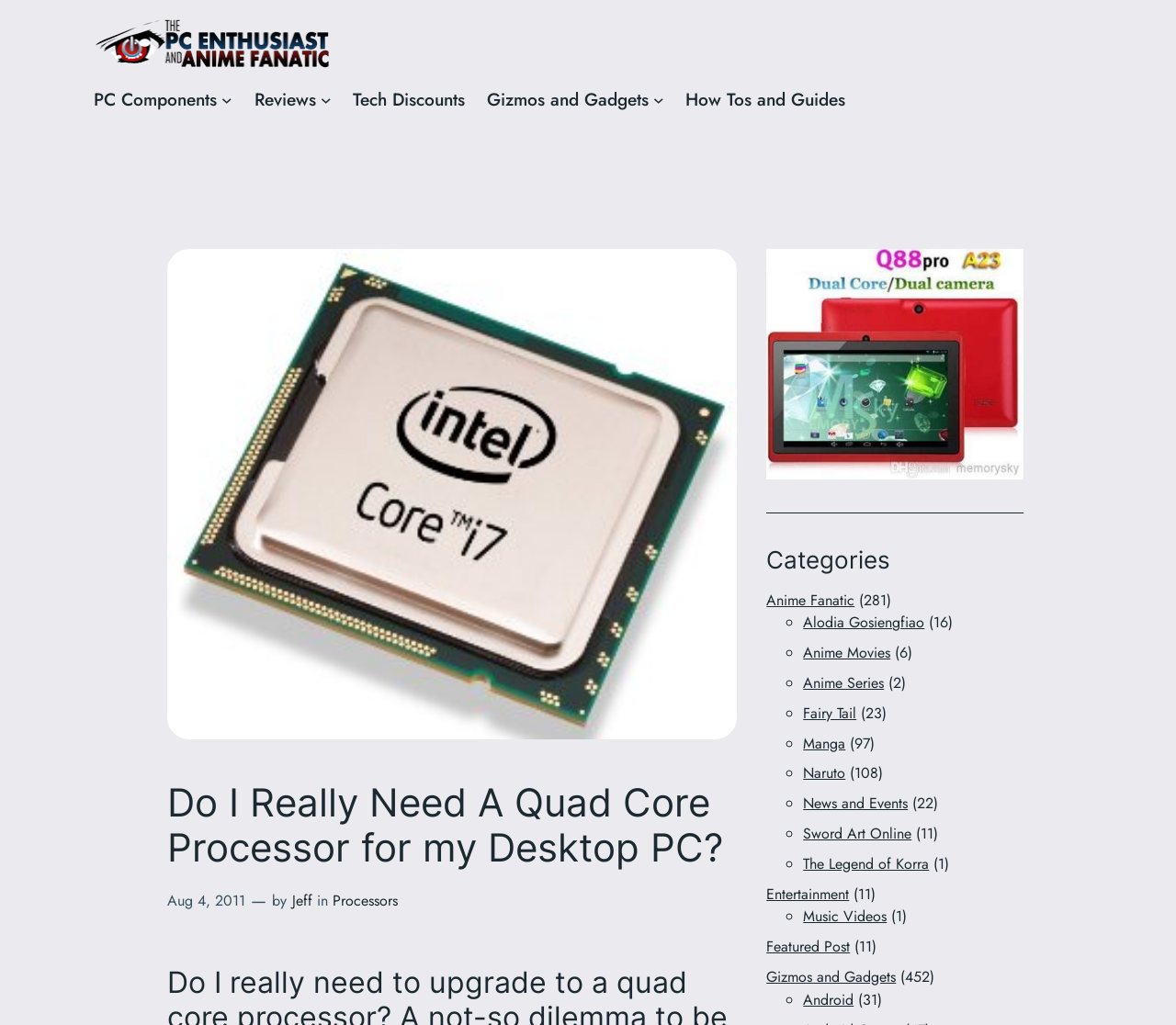Kindly determine the bounding box coordinates for the area that needs to be clicked to execute this instruction: "Click the 'PC Components' link".

[0.08, 0.084, 0.185, 0.111]